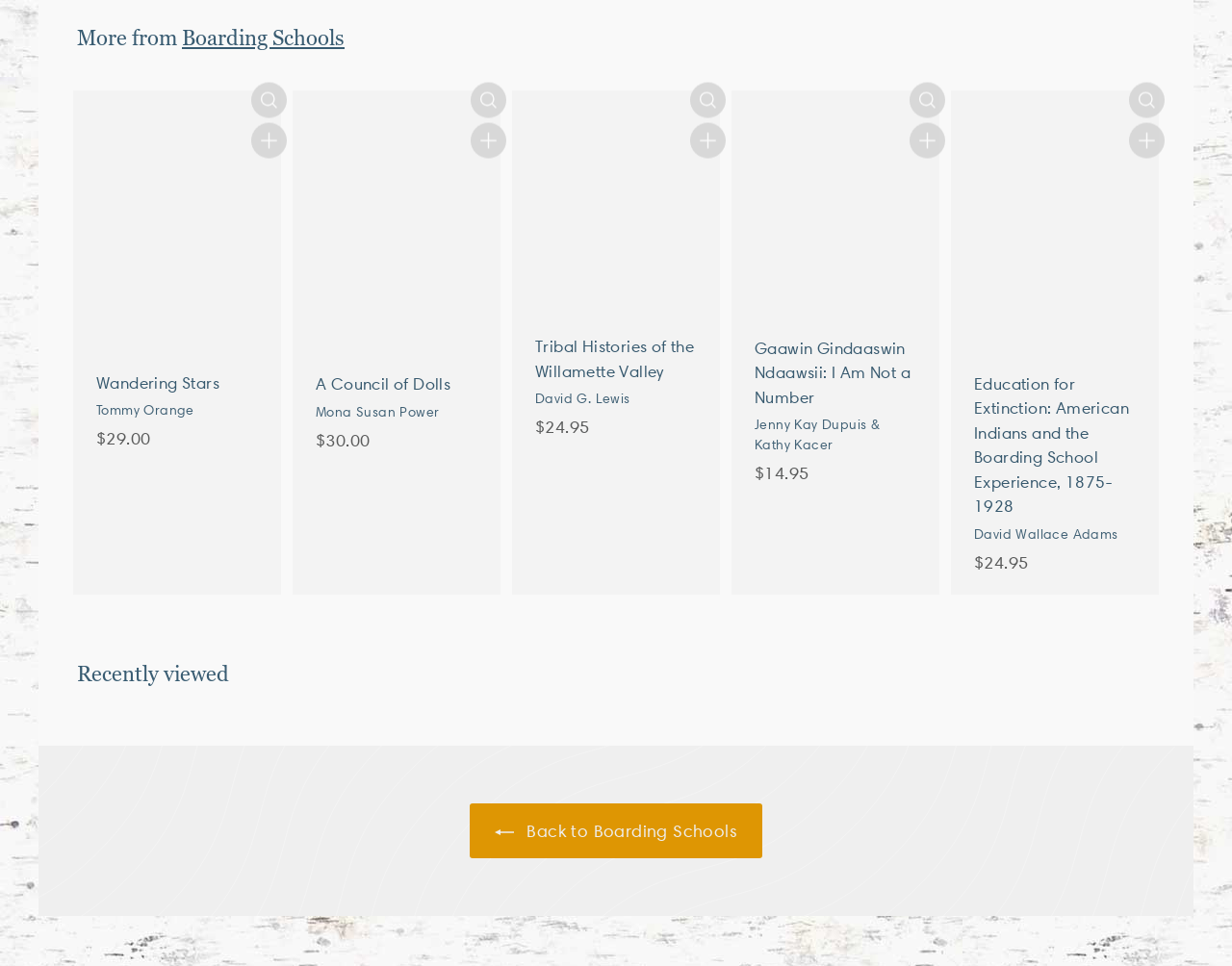Determine the bounding box coordinates of the section to be clicked to follow the instruction: "Click the 'Quick shop' button". The coordinates should be given as four float numbers between 0 and 1, formatted as [left, top, right, bottom].

[0.204, 0.088, 0.233, 0.125]